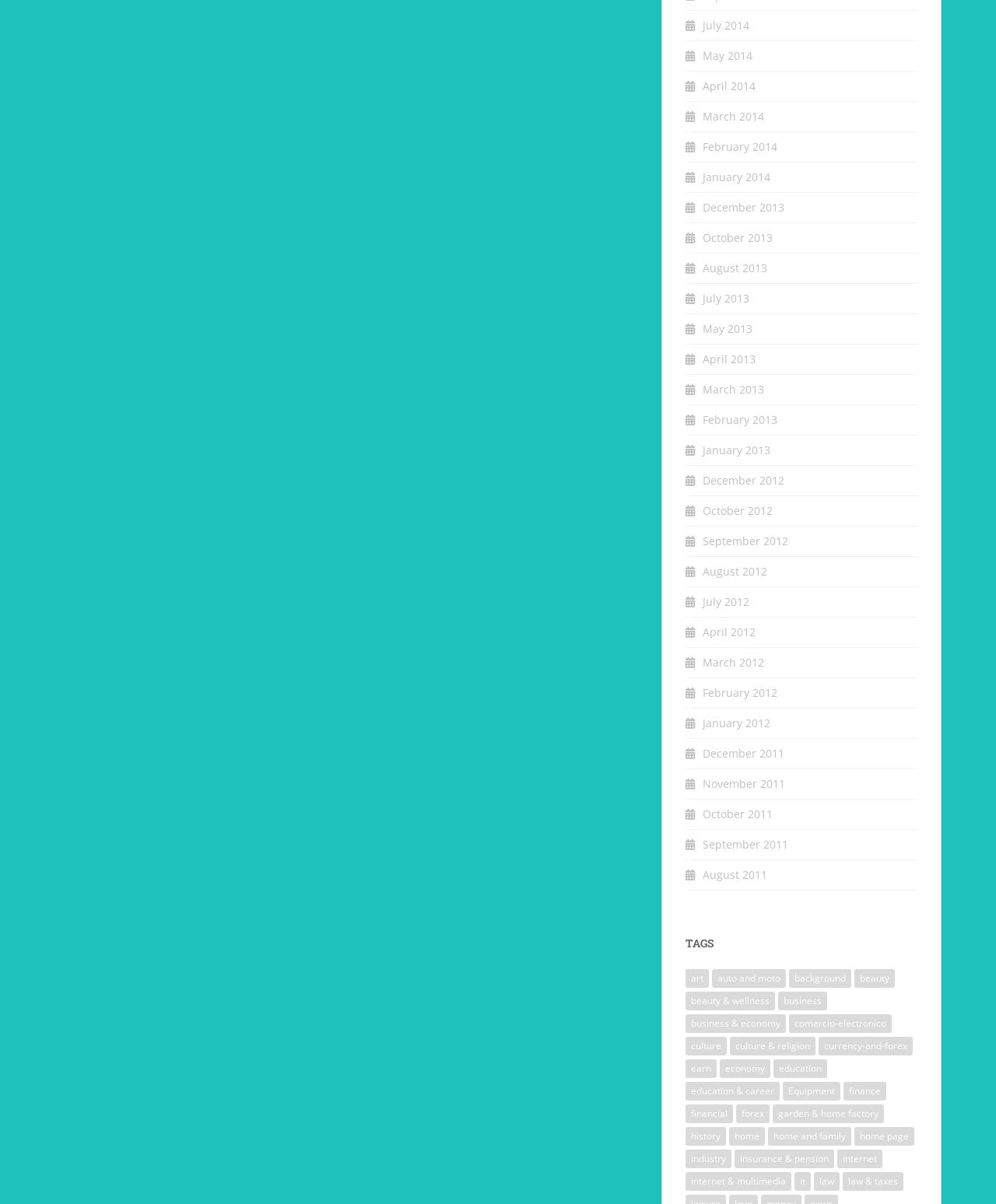Please find the bounding box coordinates of the section that needs to be clicked to achieve this instruction: "Explore business category".

[0.781, 0.824, 0.83, 0.839]